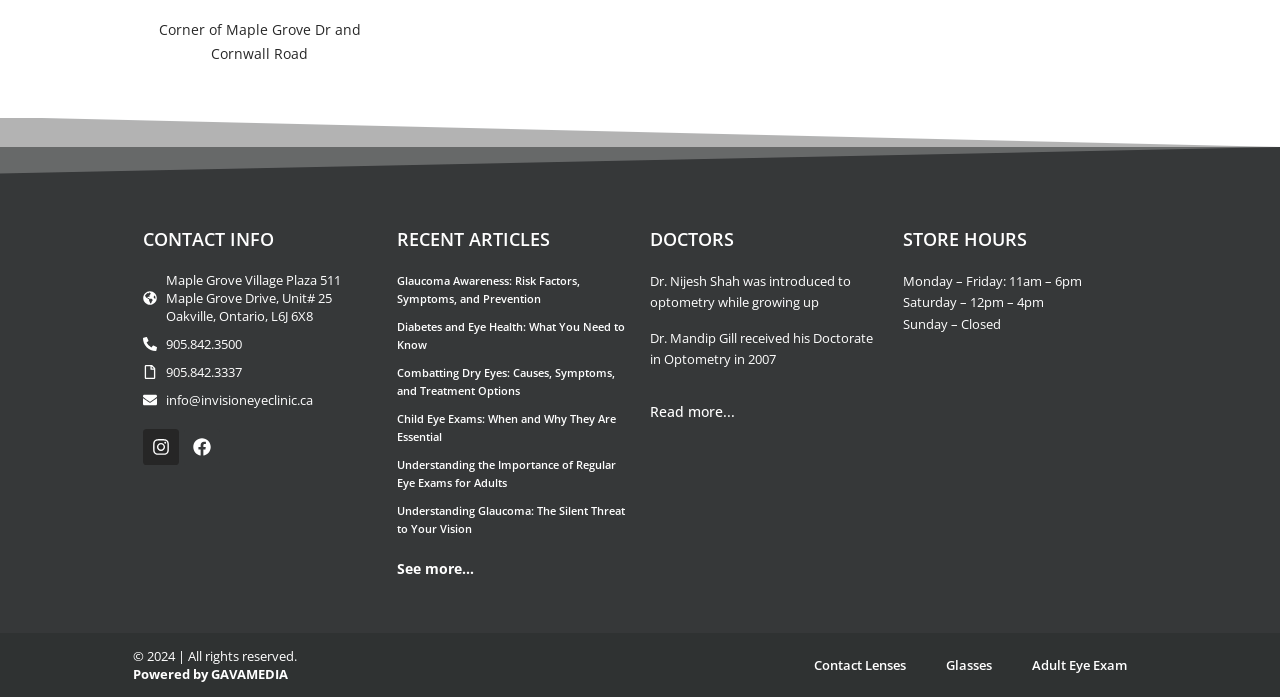Provide a brief response to the question below using one word or phrase:
What is the topic of the first article?

Glaucoma Awareness